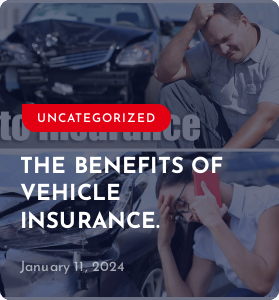How many individuals are depicted in the image?
Examine the image and provide an in-depth answer to the question.

The caption describes the composition of the image, stating that on the left, a distressed individual examines the damage to a car, and on the right, another person is seen on the phone. This implies that there are two individuals depicted in the image, which can be inferred from the caption's description of the composition.